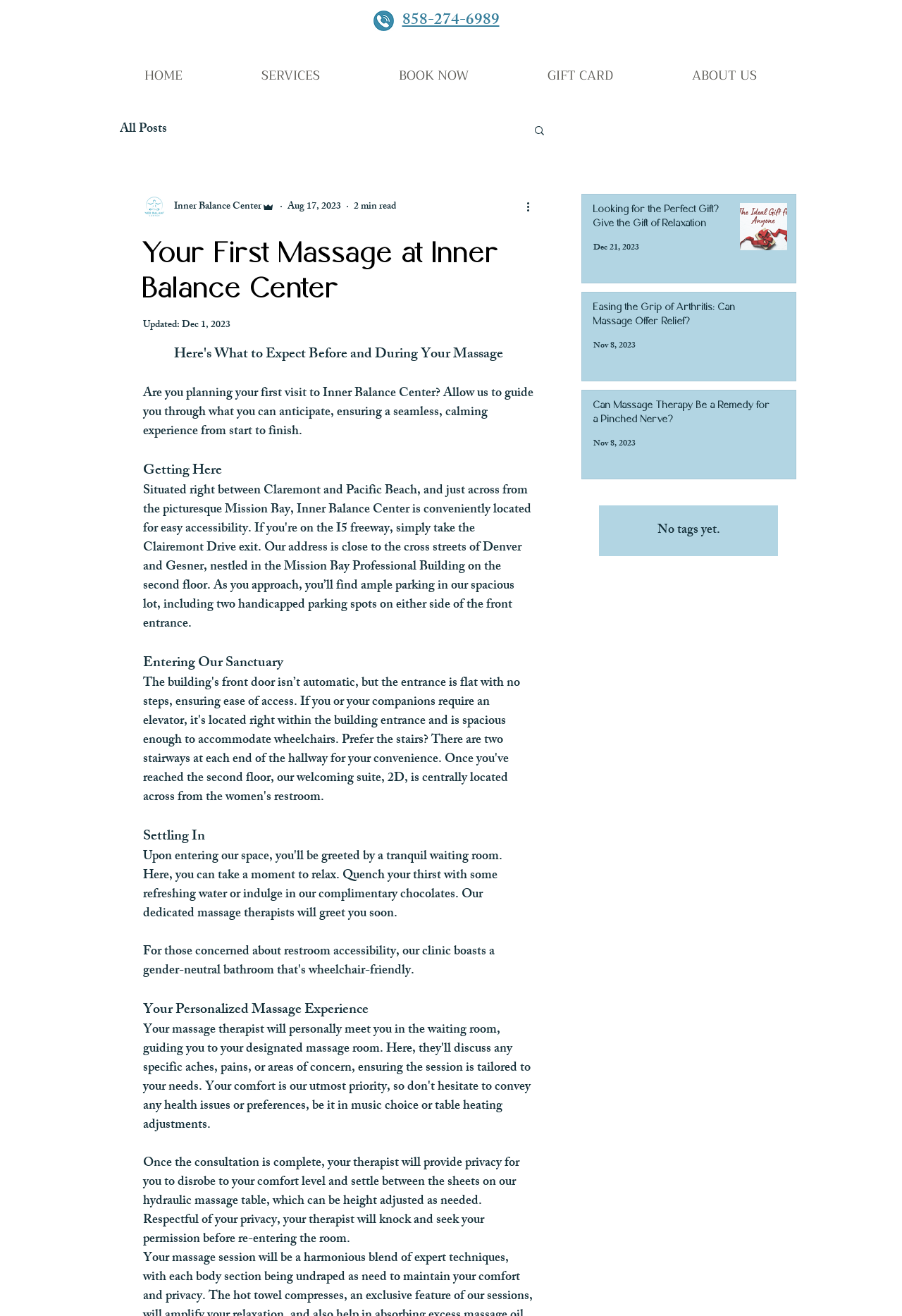What is the topic of the first post in the 'Post list' section?
Relying on the image, give a concise answer in one word or a brief phrase.

Gift of Relaxation